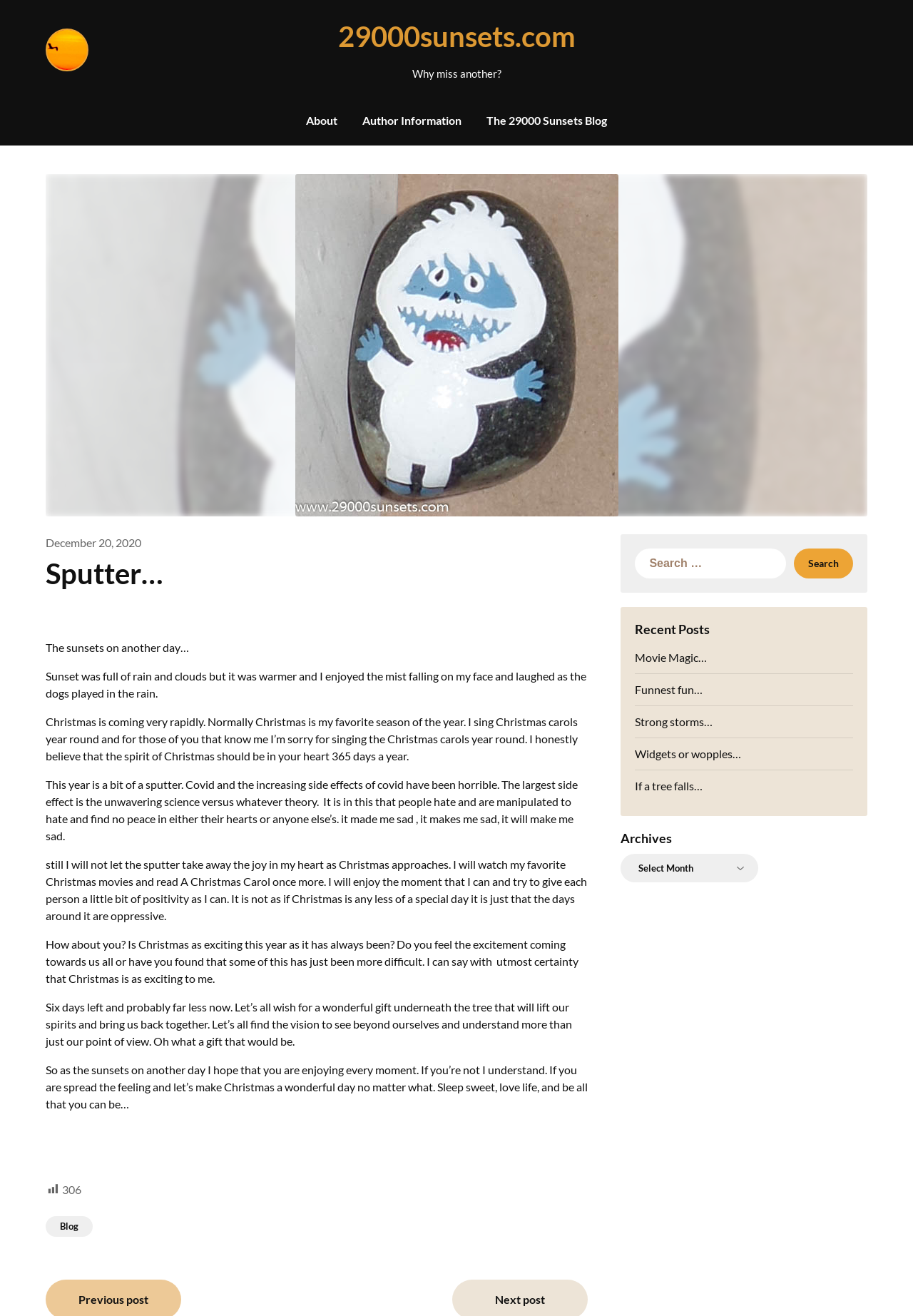Elaborate on the different components and information displayed on the webpage.

This webpage appears to be a blog post titled "Sputter…" on the website 29000sunsets.com. At the top of the page, there is a link to the website's homepage, followed by a question "Why miss another?" in a static text element. Below this, there are three links to different sections of the website: "About", "Author Information", and "The 29000 Sunsets Blog".

The main content of the page is an article with a heading "Sputter…" and a date "December 20, 2020" in a link element. The article consists of several paragraphs of text, which discuss the author's feelings about Christmas and the challenges of the current year due to the COVID-19 pandemic. The text is introspective and personal, with the author expressing their desire to maintain a positive attitude and find joy in the holiday season despite the difficulties.

To the right of the article, there is a complementary section that contains a search bar with a label "Search for:" and a button to submit the search query. Below the search bar, there is a heading "Recent Posts" followed by a list of five links to other blog posts on the website, with titles such as "Movie Magic…" and "Funnest fun…". Further down, there is a heading "Archives" with a combobox that allows users to select a specific archive to view.

At the bottom of the page, there is a link to the next blog post, labeled "Post navigation". The page also contains a static text element with the number "306", which may represent the number of comments or views on the post.